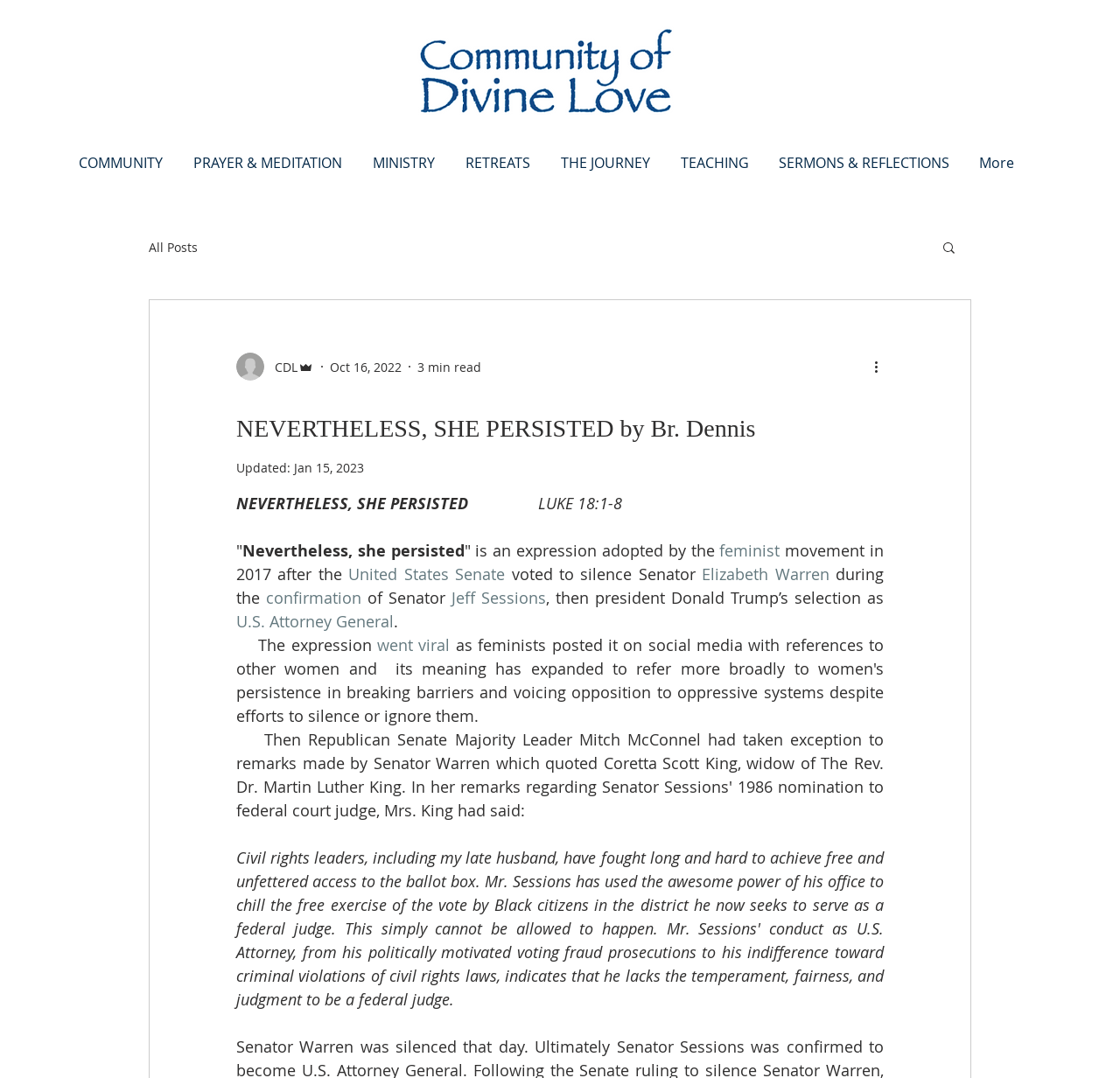Using the format (top-left x, top-left y, bottom-right x, bottom-right y), provide the bounding box coordinates for the described UI element. All values should be floating point numbers between 0 and 1: More

[0.861, 0.135, 0.919, 0.167]